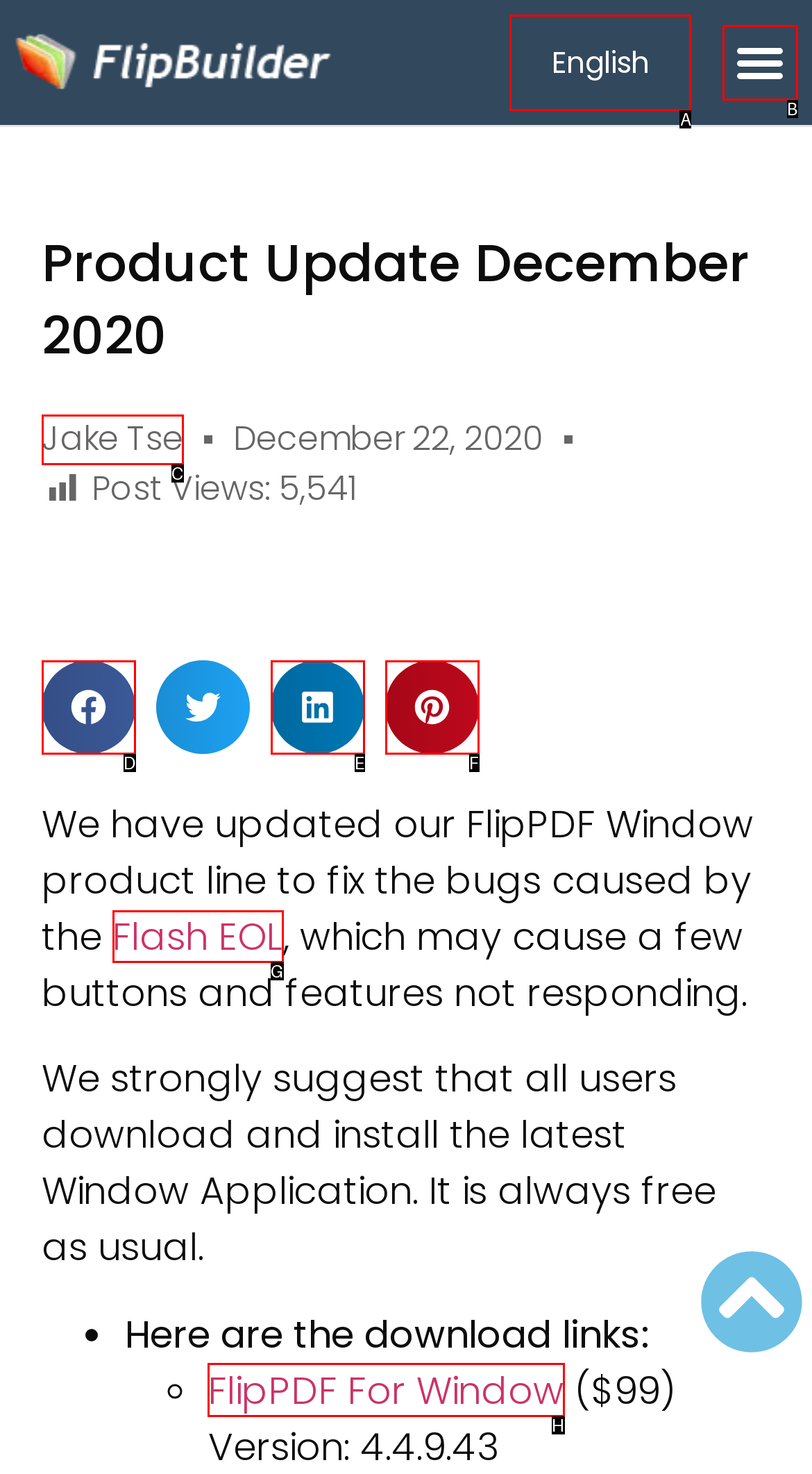Select the letter of the UI element you need to click to complete this task: Download FlipPDF For Window.

H